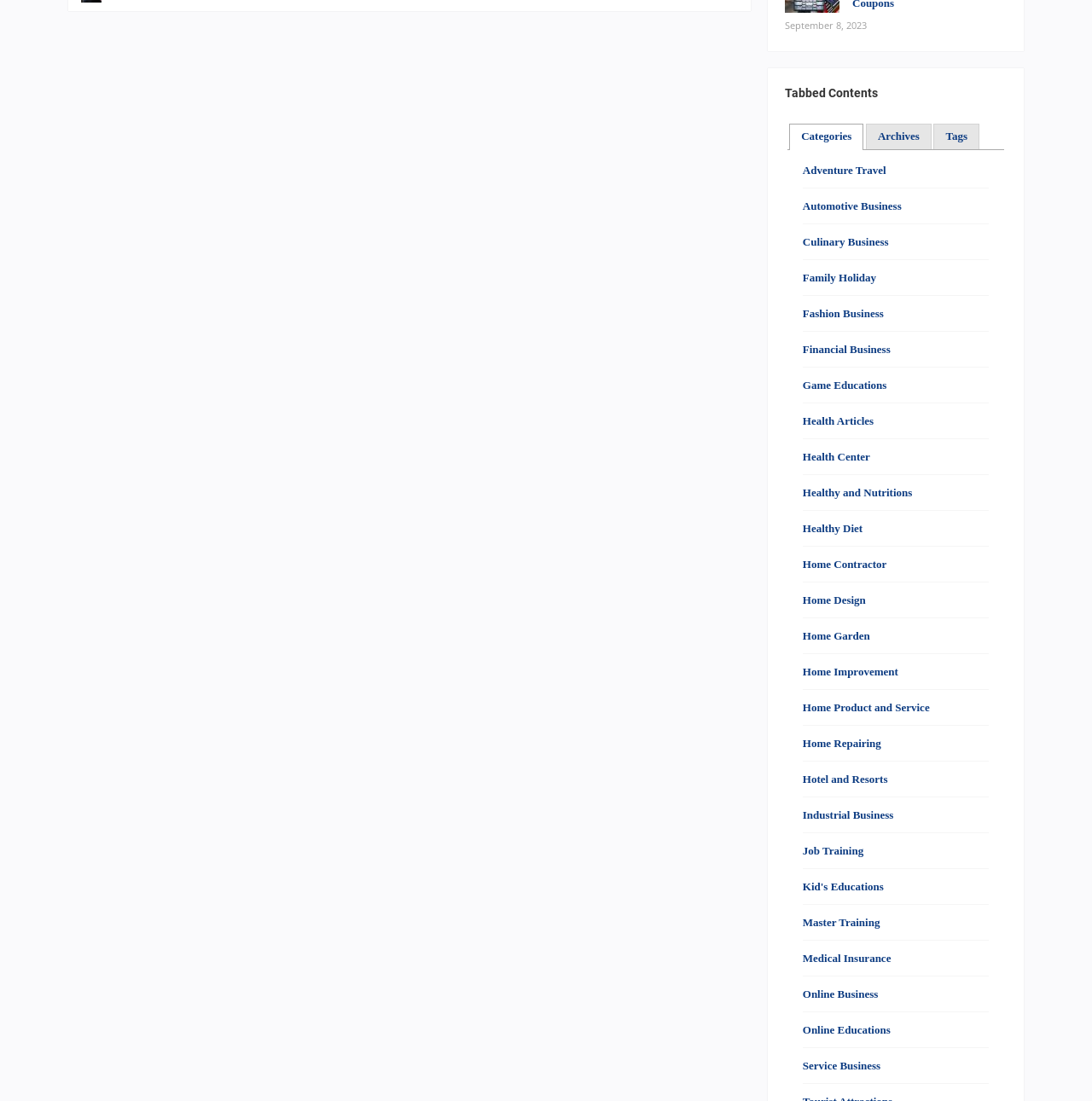What is the selected tab?
Please provide a single word or phrase as the answer based on the screenshot.

Categories